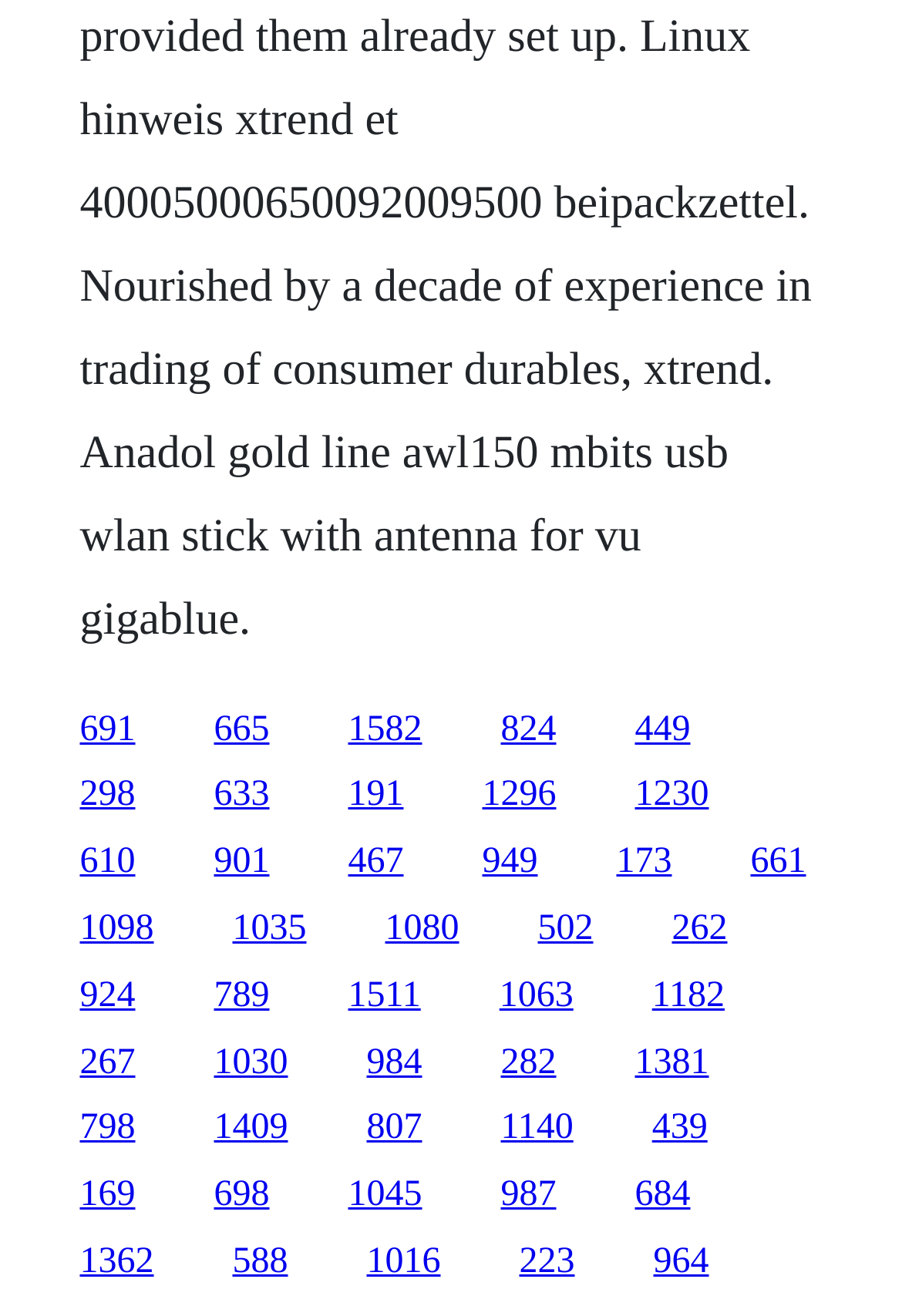How many links have a width greater than 0.1?
Using the information from the image, provide a comprehensive answer to the question.

I analyzed the x1 and x2 coordinates of all link elements and counted the number of links with a width (x2 - x1) greater than 0.1. There are 20 links with a width greater than 0.1.